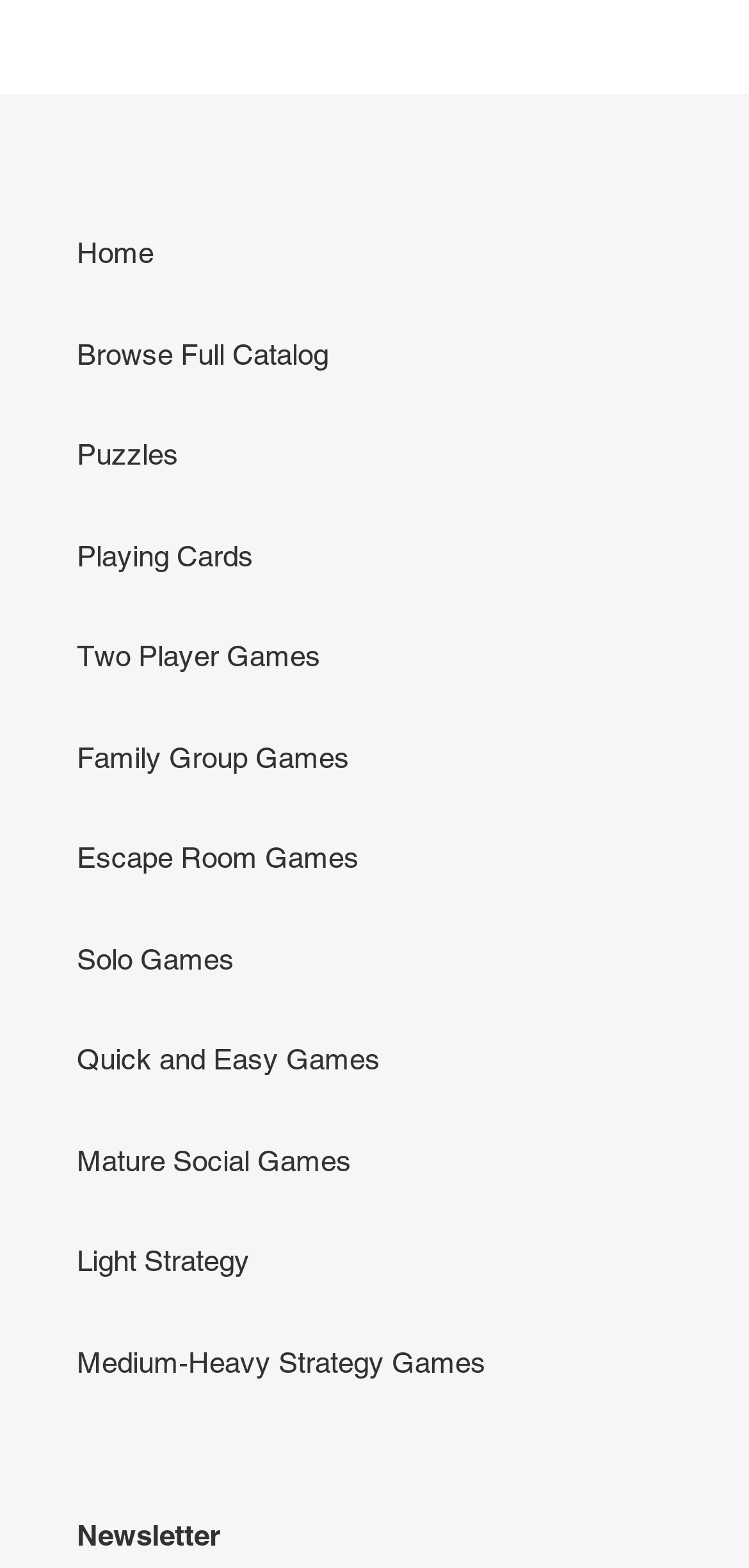Please give the bounding box coordinates of the area that should be clicked to fulfill the following instruction: "go to home page". The coordinates should be in the format of four float numbers from 0 to 1, i.e., [left, top, right, bottom].

[0.103, 0.151, 0.205, 0.172]